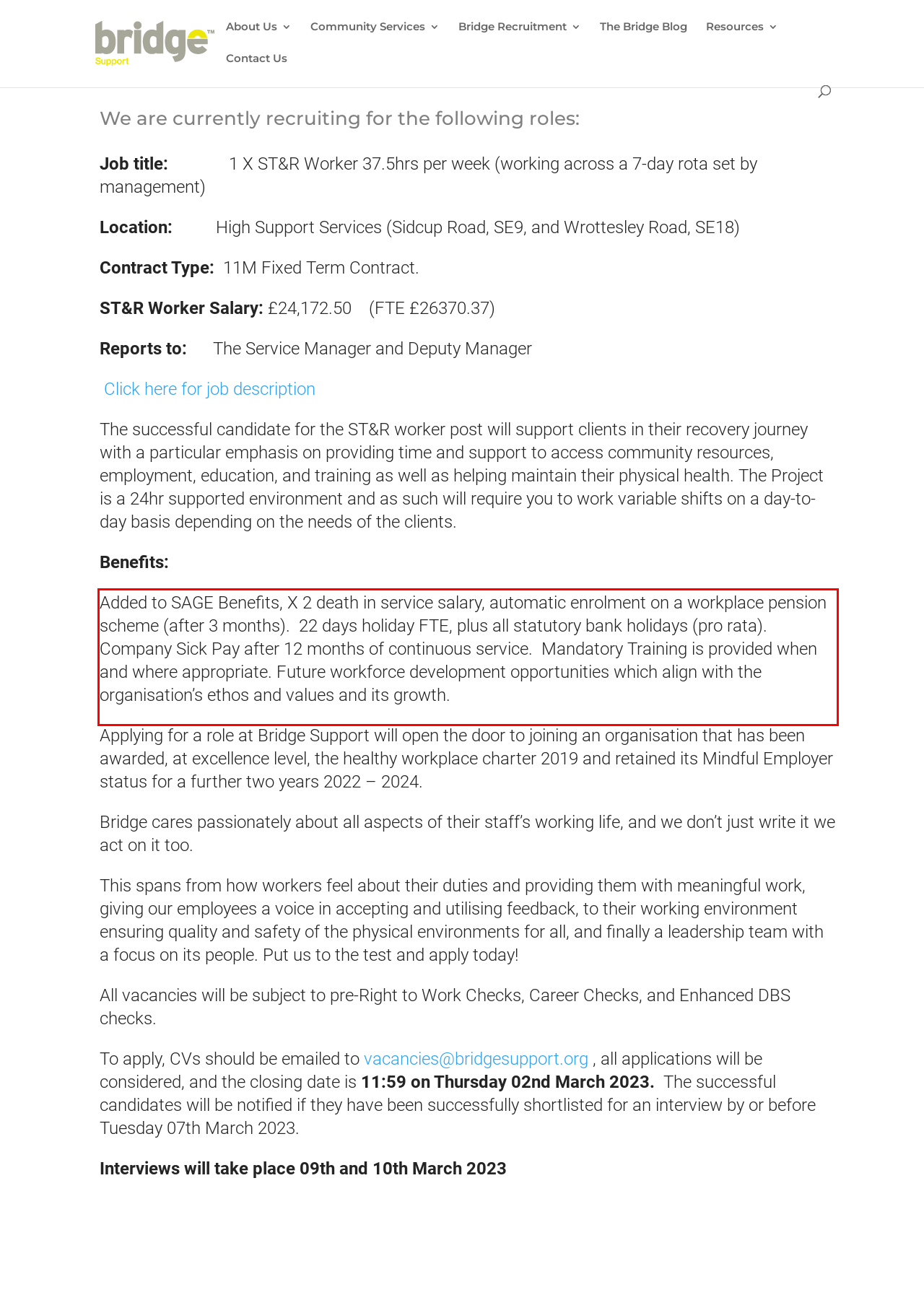Identify and transcribe the text content enclosed by the red bounding box in the given screenshot.

Added to SAGE Benefits, X 2 death in service salary, automatic enrolment on a workplace pension scheme (after 3 months). 22 days holiday FTE, plus all statutory bank holidays (pro rata). Company Sick Pay after 12 months of continuous service. Mandatory Training is provided when and where appropriate. Future workforce development opportunities which align with the organisation’s ethos and values and its growth.